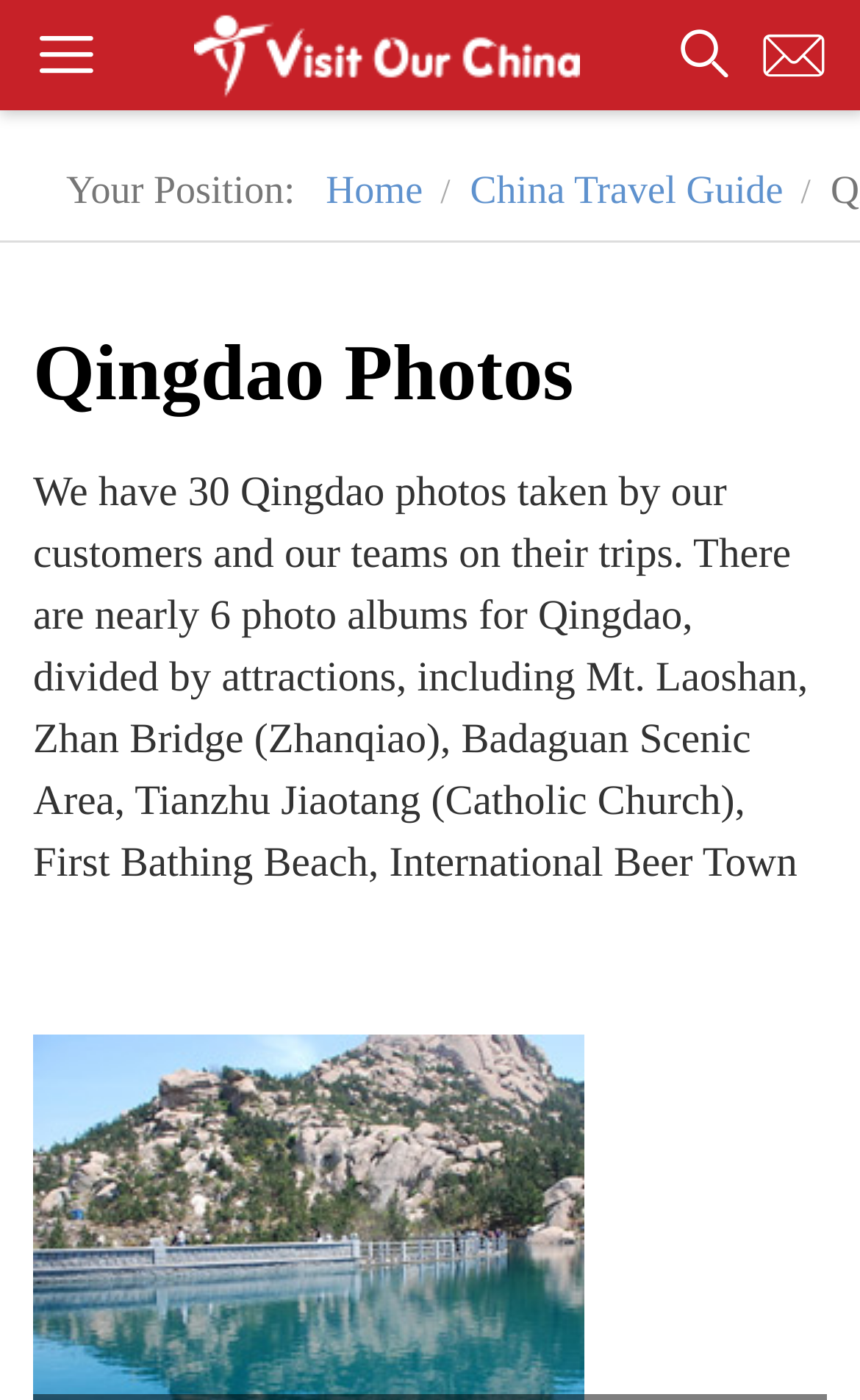Please find the bounding box coordinates in the format (top-left x, top-left y, bottom-right x, bottom-right y) for the given element description. Ensure the coordinates are floating point numbers between 0 and 1. Description: Home

[0.366, 0.12, 0.504, 0.151]